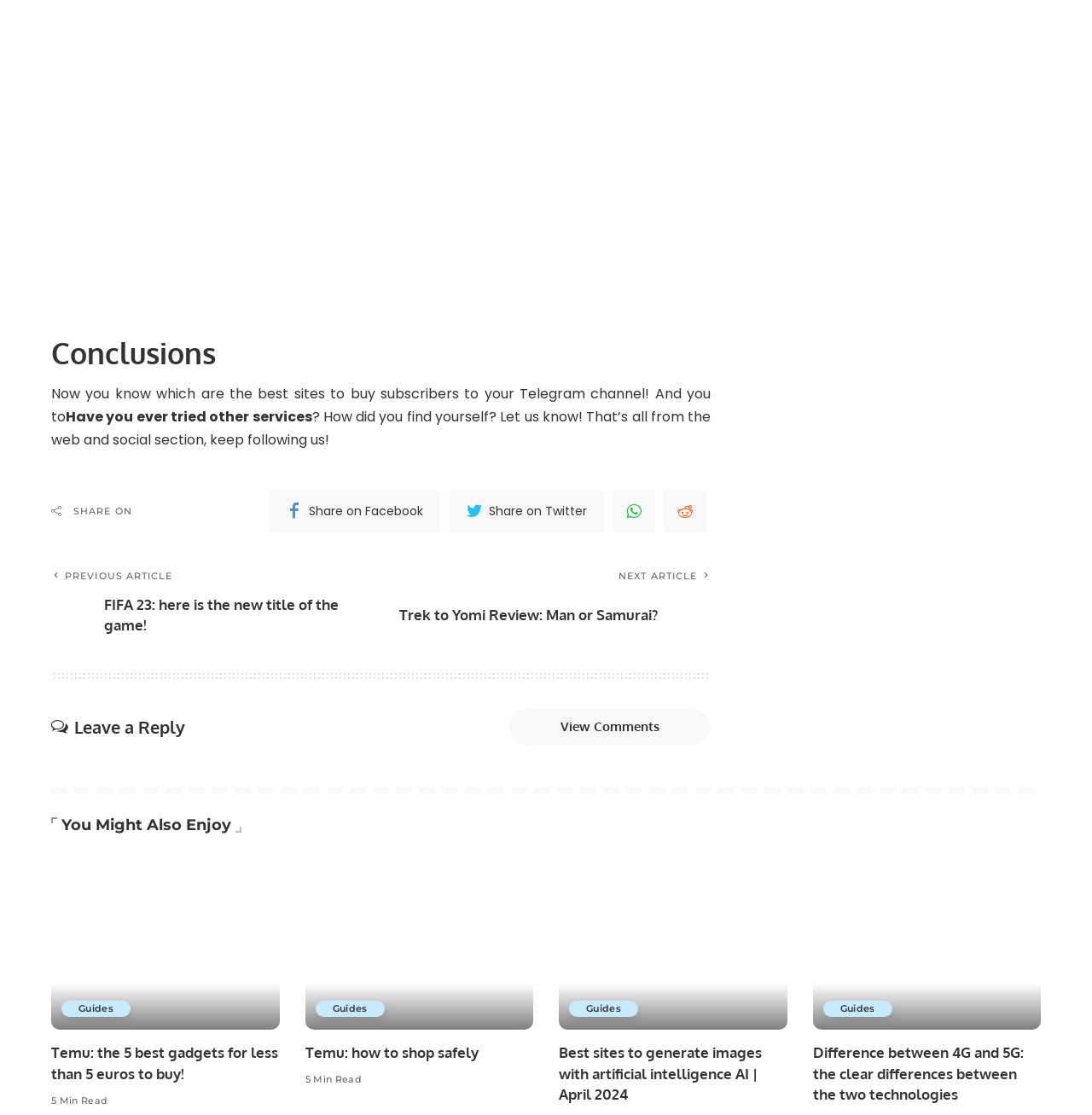What is the topic of the article?
From the screenshot, supply a one-word or short-phrase answer.

Telegram channel subscribers